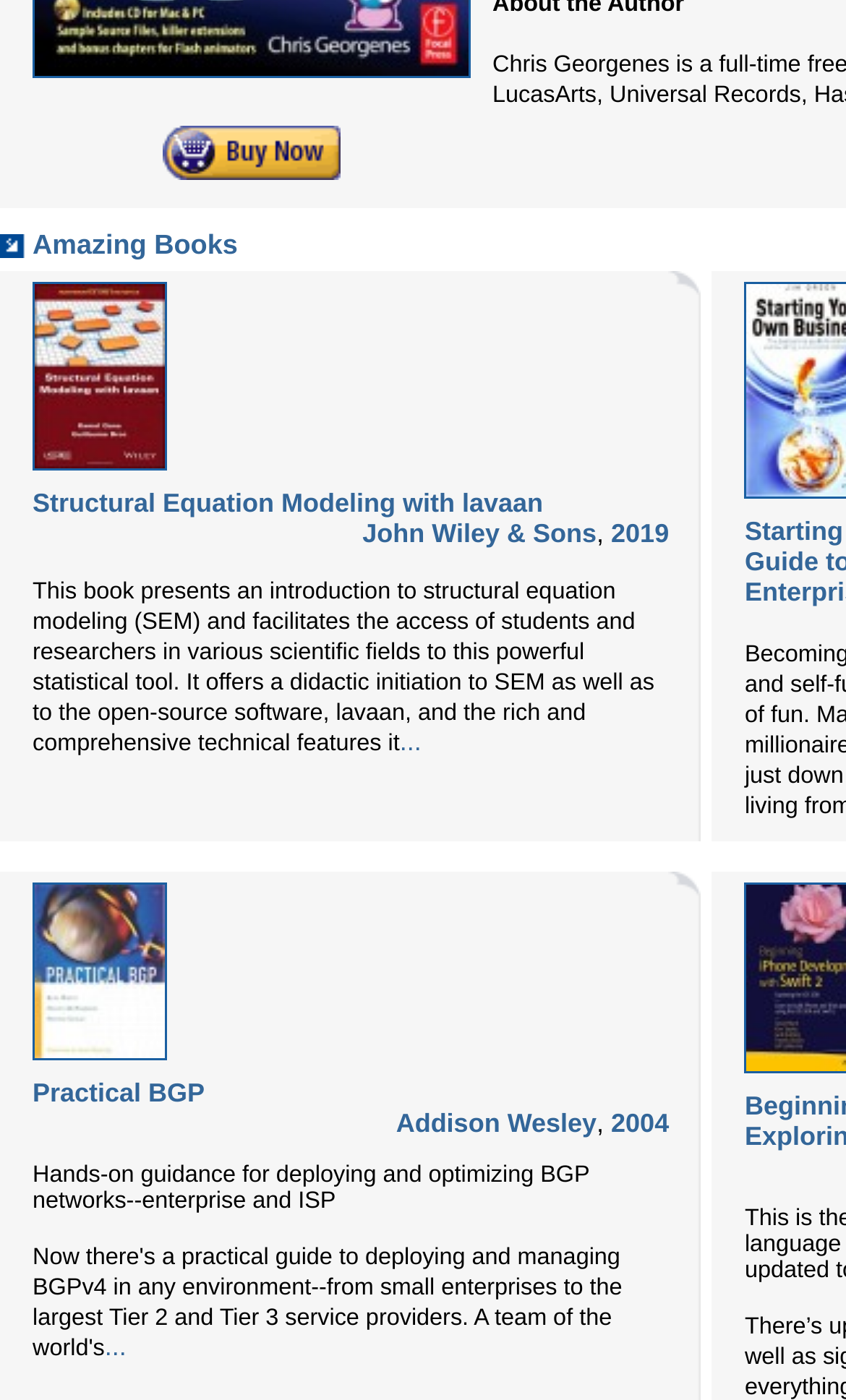Predict the bounding box of the UI element that fits this description: "title="Buy from AMAZON"".

[0.192, 0.112, 0.403, 0.133]